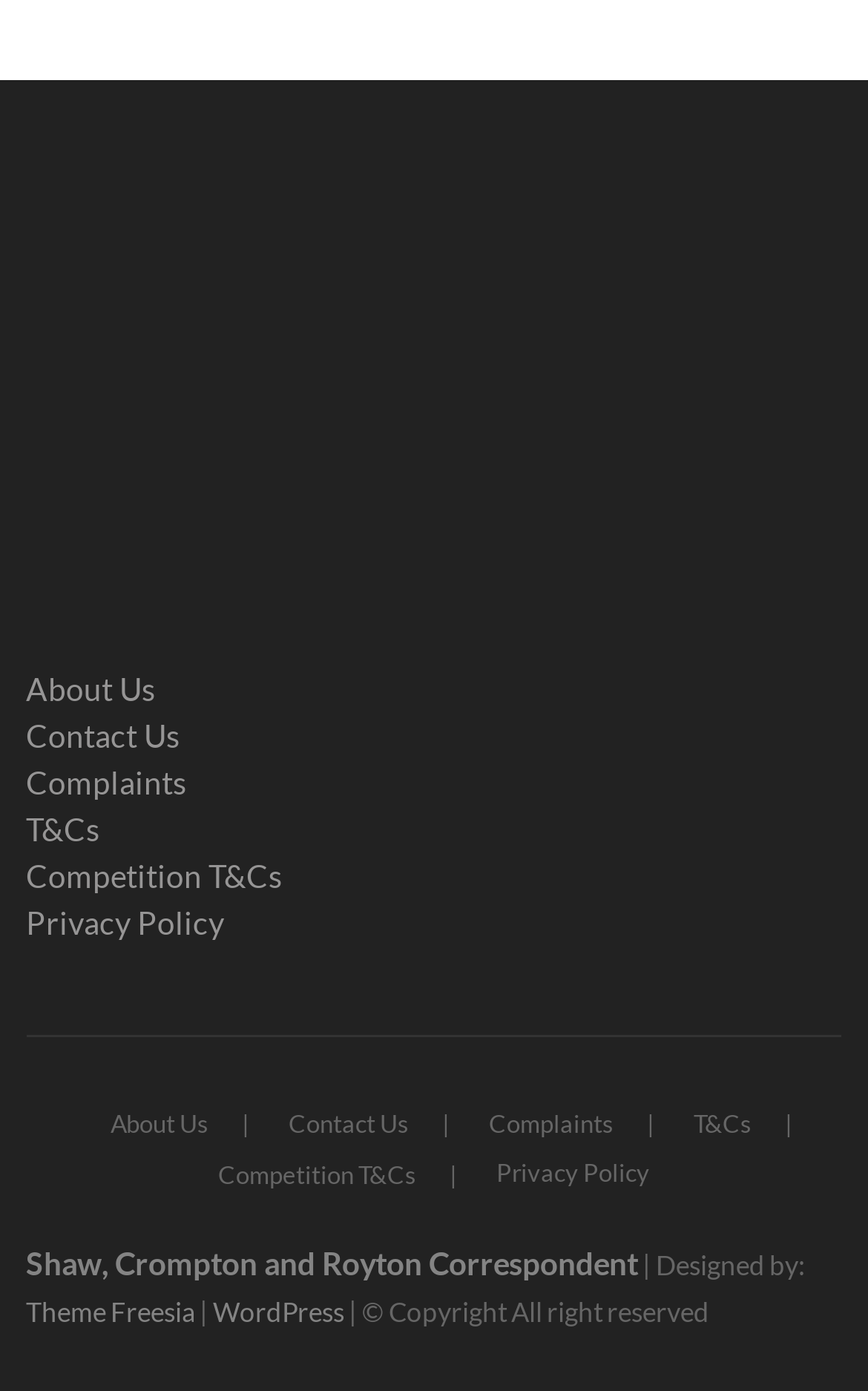Given the element description, predict the bounding box coordinates in the format (top-left x, top-left y, bottom-right x, bottom-right y), using floating point numbers between 0 and 1: Shaw, Crompton and Royton Correspondent

[0.03, 0.895, 0.735, 0.922]